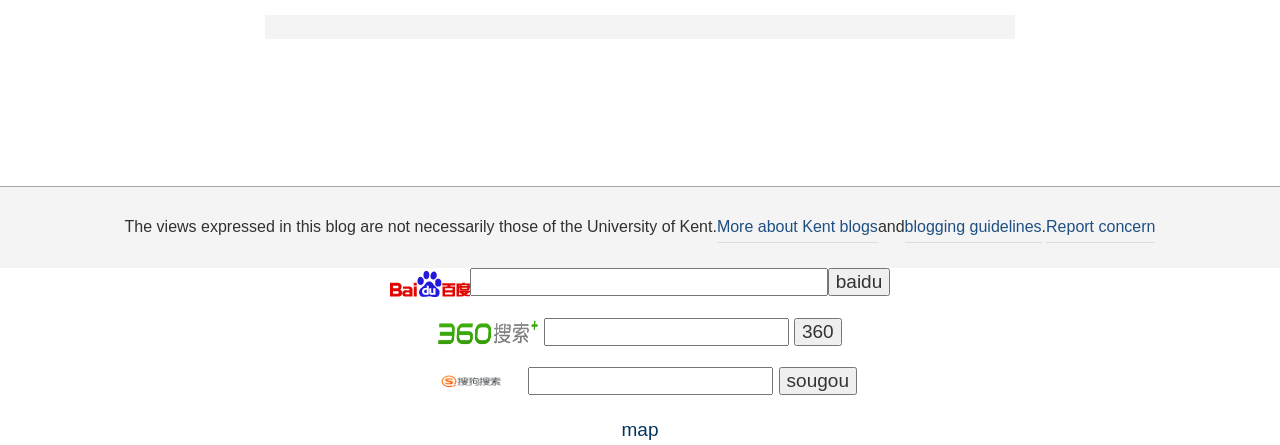Answer the question using only one word or a concise phrase: What is the purpose of the 'Report concern' link?

Report issue